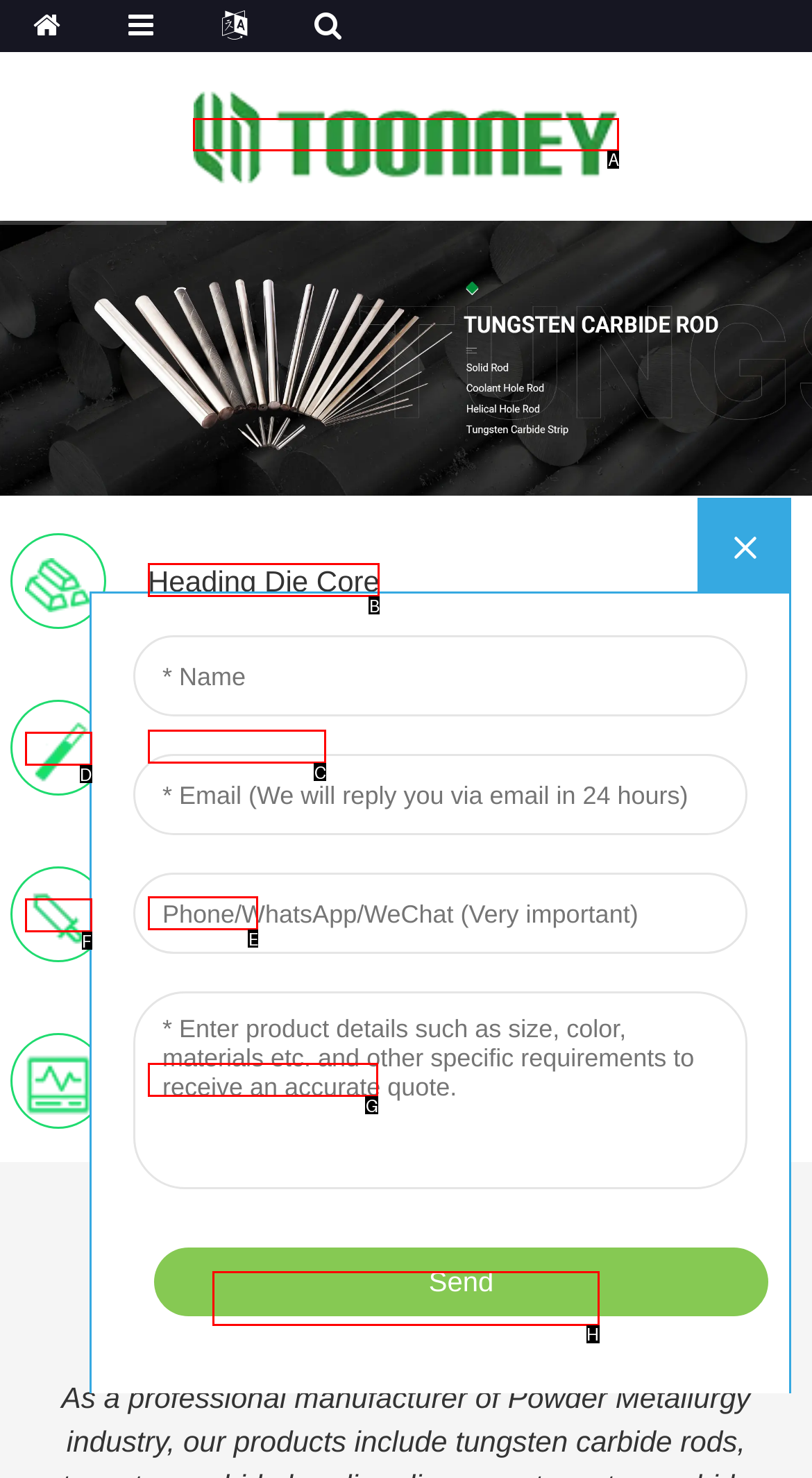Specify the letter of the UI element that should be clicked to achieve the following: click the logo
Provide the corresponding letter from the choices given.

A